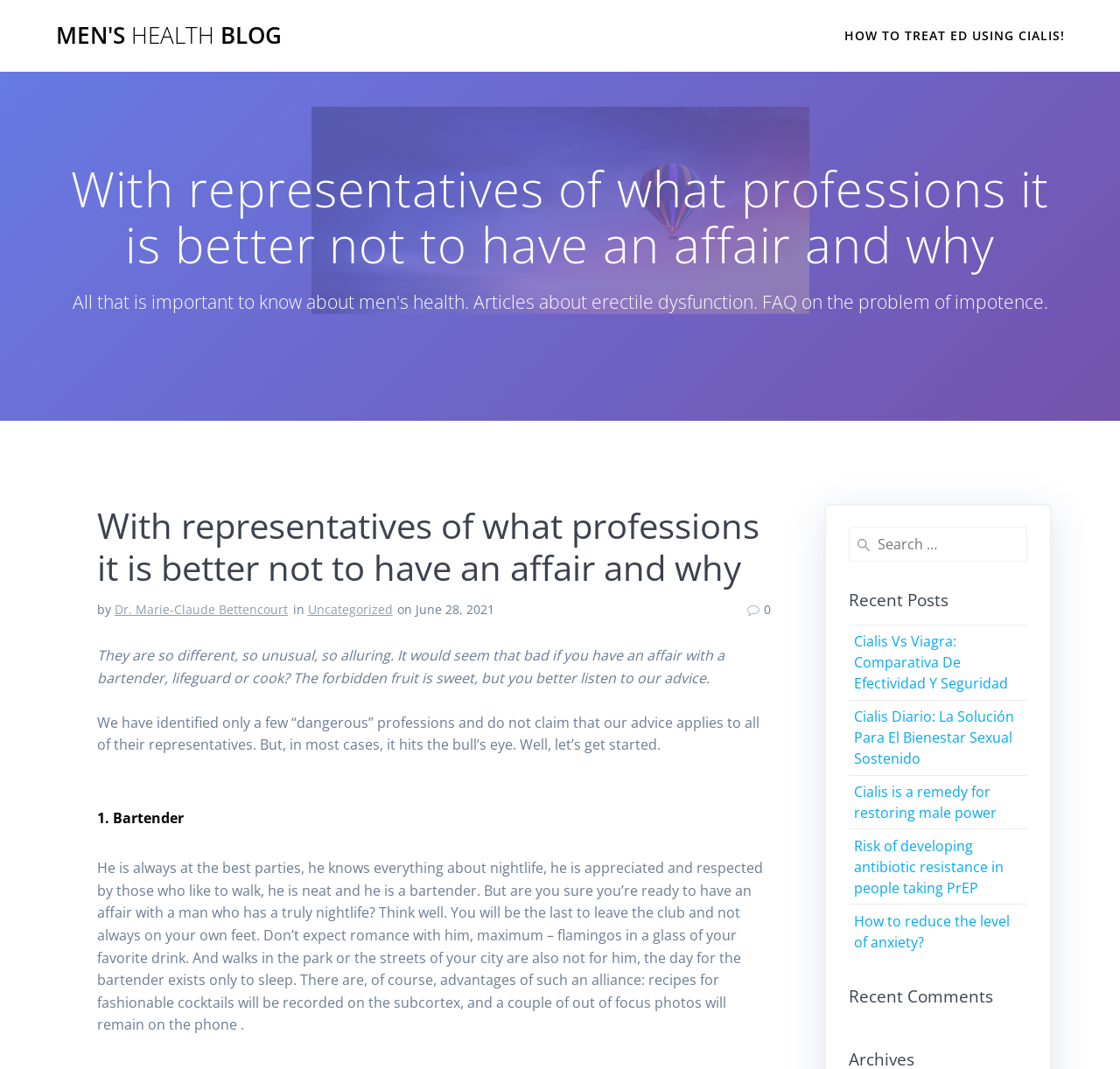Please provide a one-word or short phrase answer to the question:
What is the date of the article?

June 28, 2021